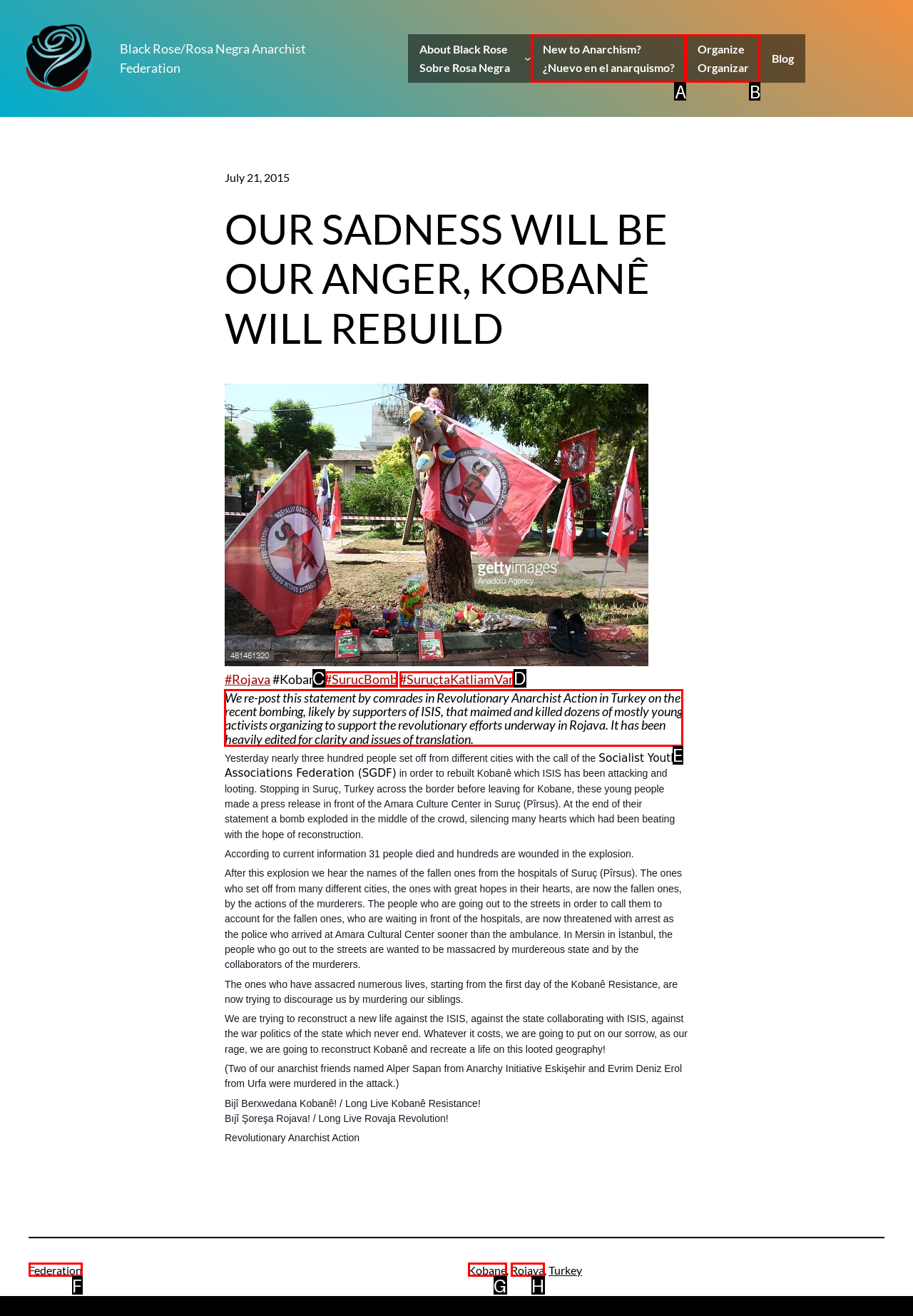To achieve the task: Select options for 'Oil Dedicated to St Oliver Plunkett (Patron for Peace and Reconciliation)', which HTML element do you need to click?
Respond with the letter of the correct option from the given choices.

None